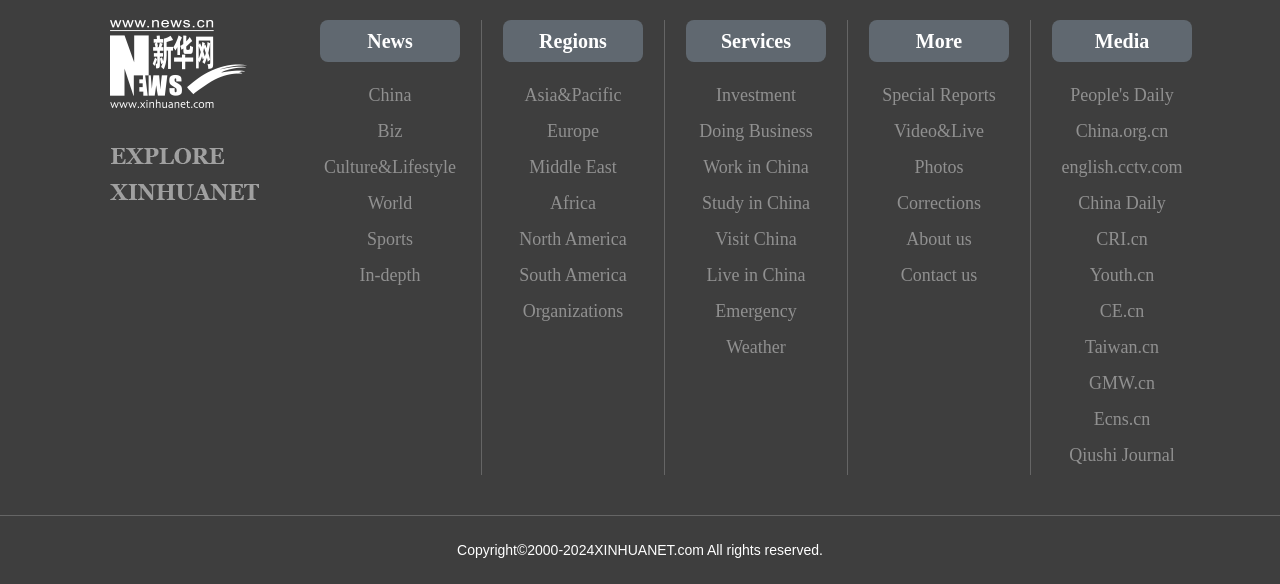Locate the bounding box coordinates of the element's region that should be clicked to carry out the following instruction: "Go to the People's Daily website". The coordinates need to be four float numbers between 0 and 1, i.e., [left, top, right, bottom].

[0.822, 0.132, 0.931, 0.194]